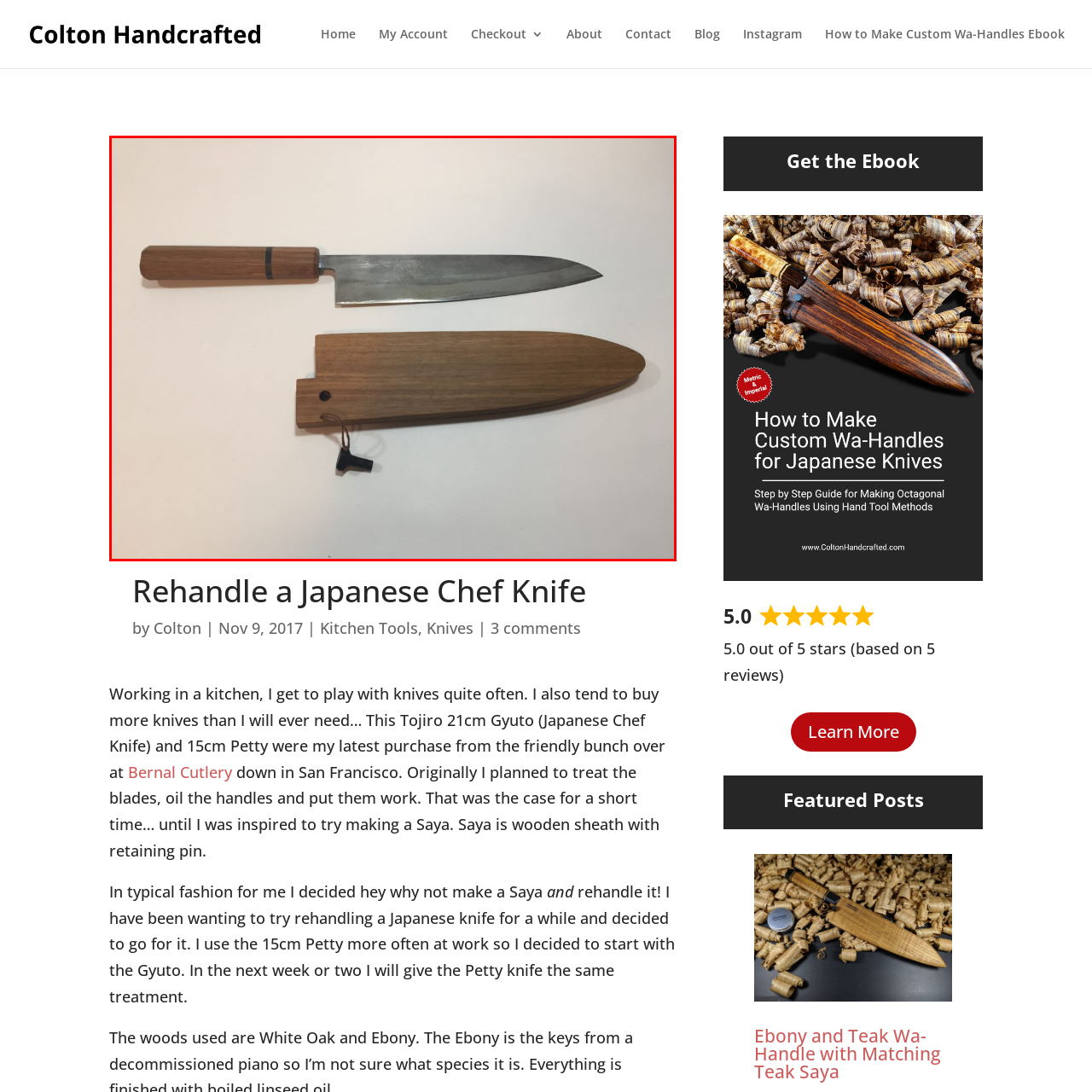What is the purpose of the saya?
Concentrate on the part of the image that is enclosed by the red bounding box and provide a detailed response to the question.

The caption explains that the saya is 'shaped to perfectly encase the knife when not in use', implying that its primary function is to protect the knife when it is not being used.